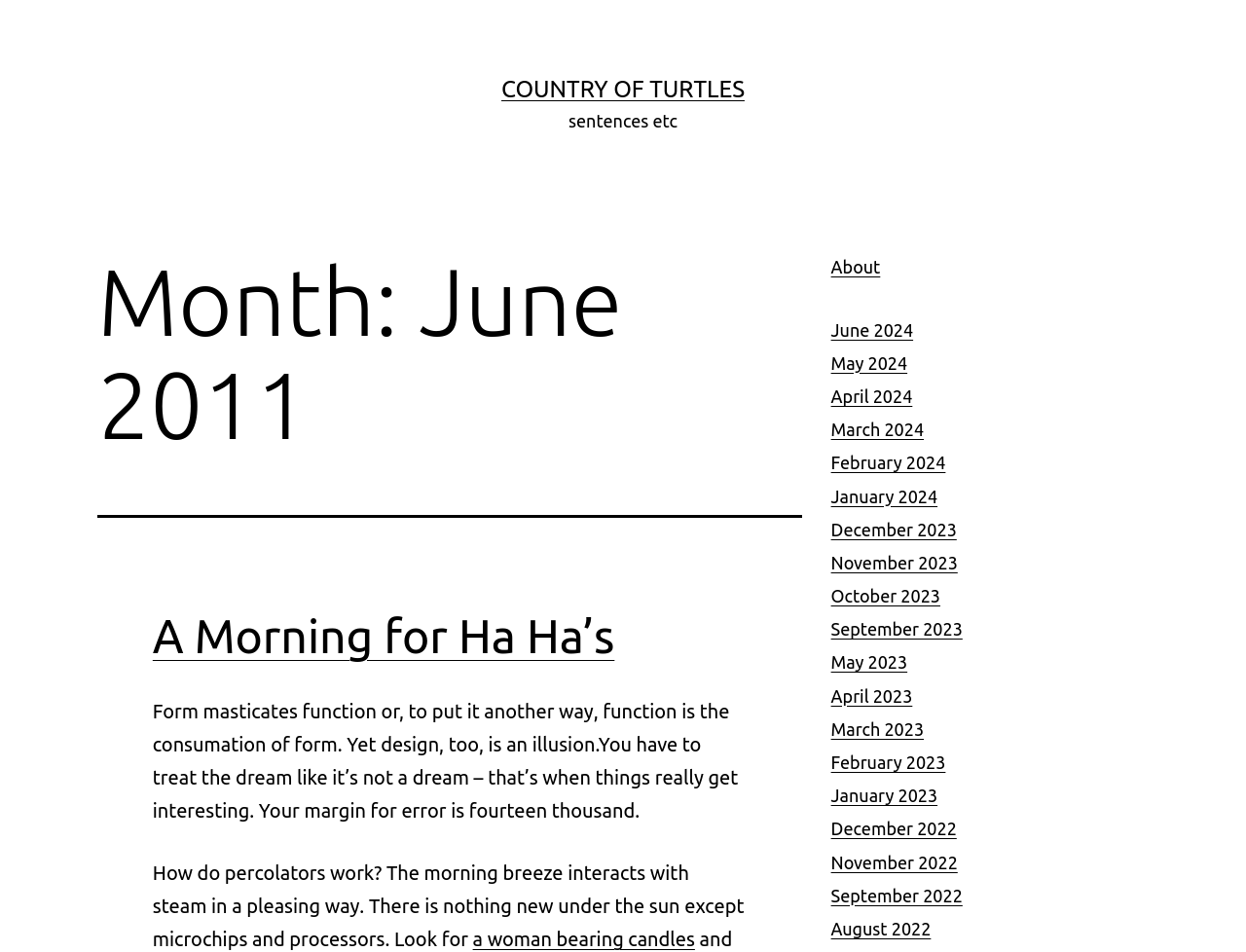Please determine the headline of the webpage and provide its content.

Month: June 2011